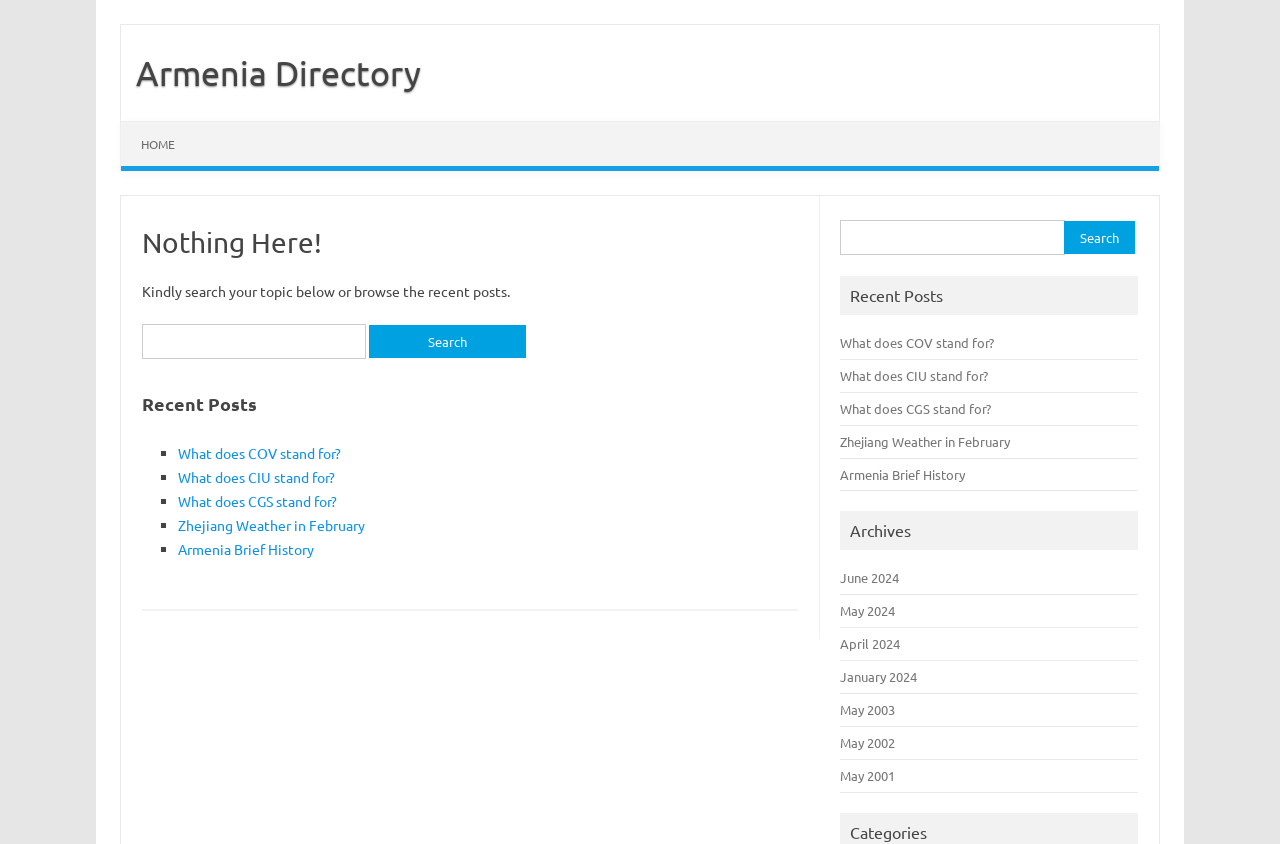Carefully examine the image and provide an in-depth answer to the question: How many recent posts are listed on the page?

I counted the number of link elements under the 'Recent Posts' heading and found 5 links, each corresponding to a recent post.